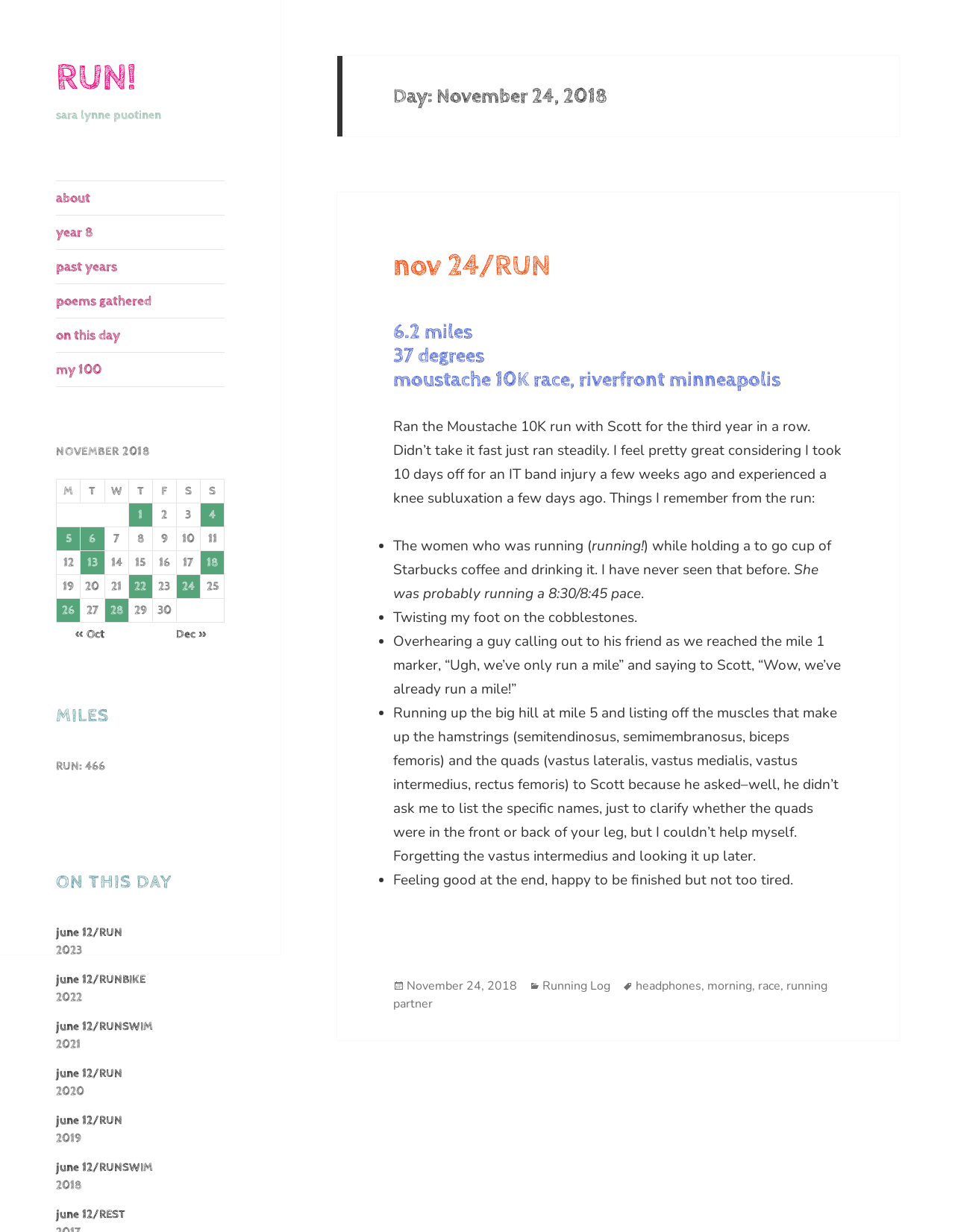Use a single word or phrase to answer the question: How many days are listed in the table?

30